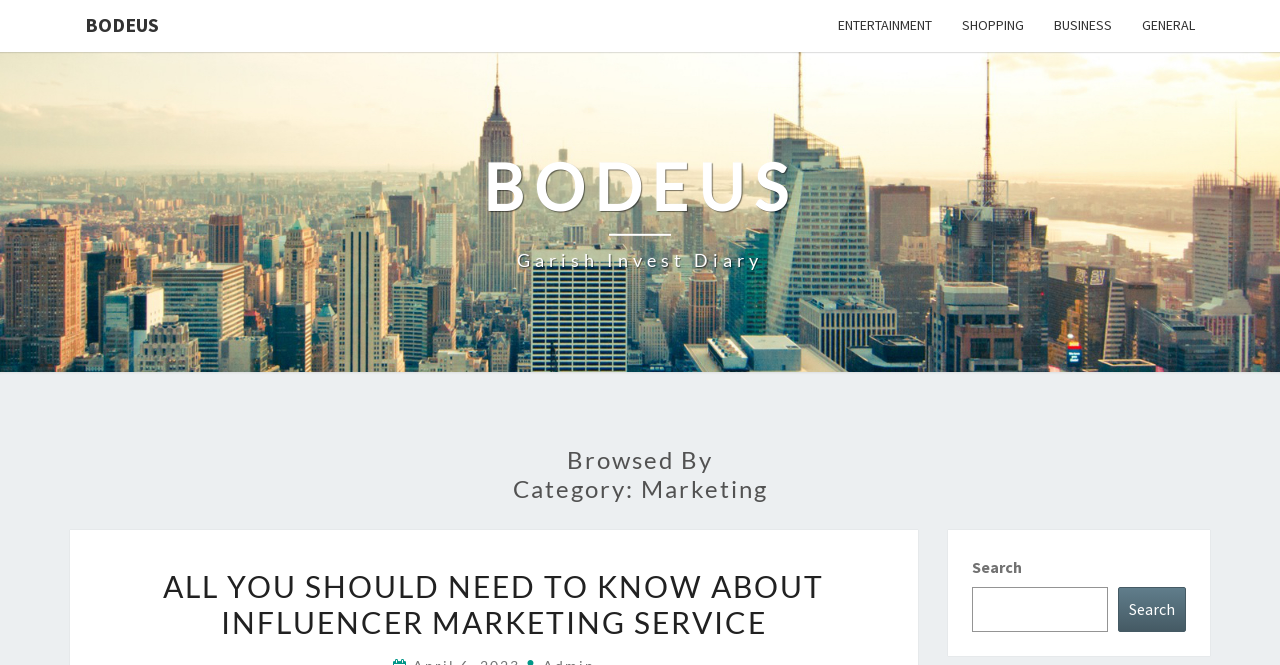Please locate the bounding box coordinates of the region I need to click to follow this instruction: "browse ENTERTAINMENT category".

[0.643, 0.0, 0.74, 0.078]